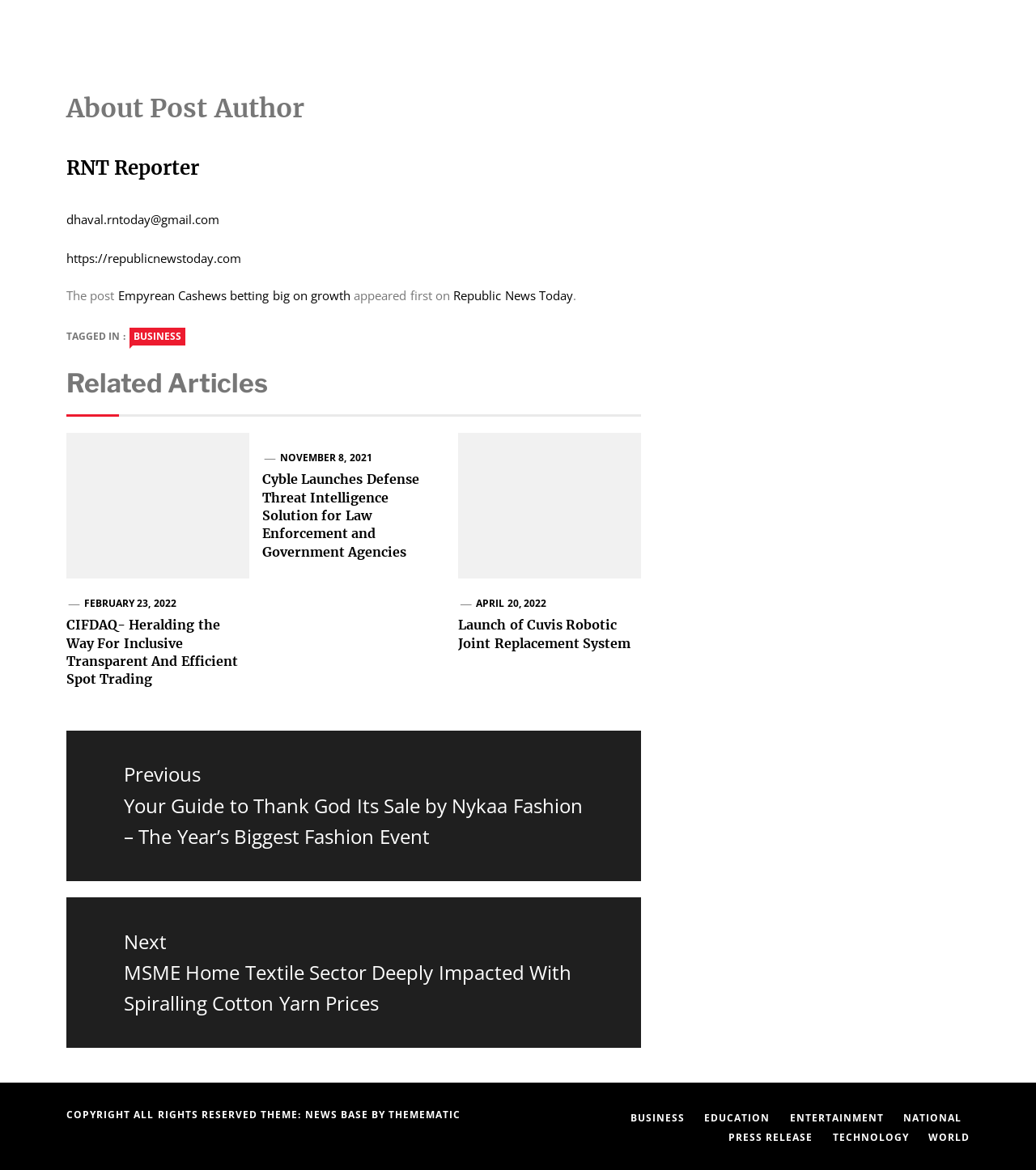Please identify the bounding box coordinates of the element's region that needs to be clicked to fulfill the following instruction: "Check the previous post". The bounding box coordinates should consist of four float numbers between 0 and 1, i.e., [left, top, right, bottom].

[0.064, 0.624, 0.619, 0.753]